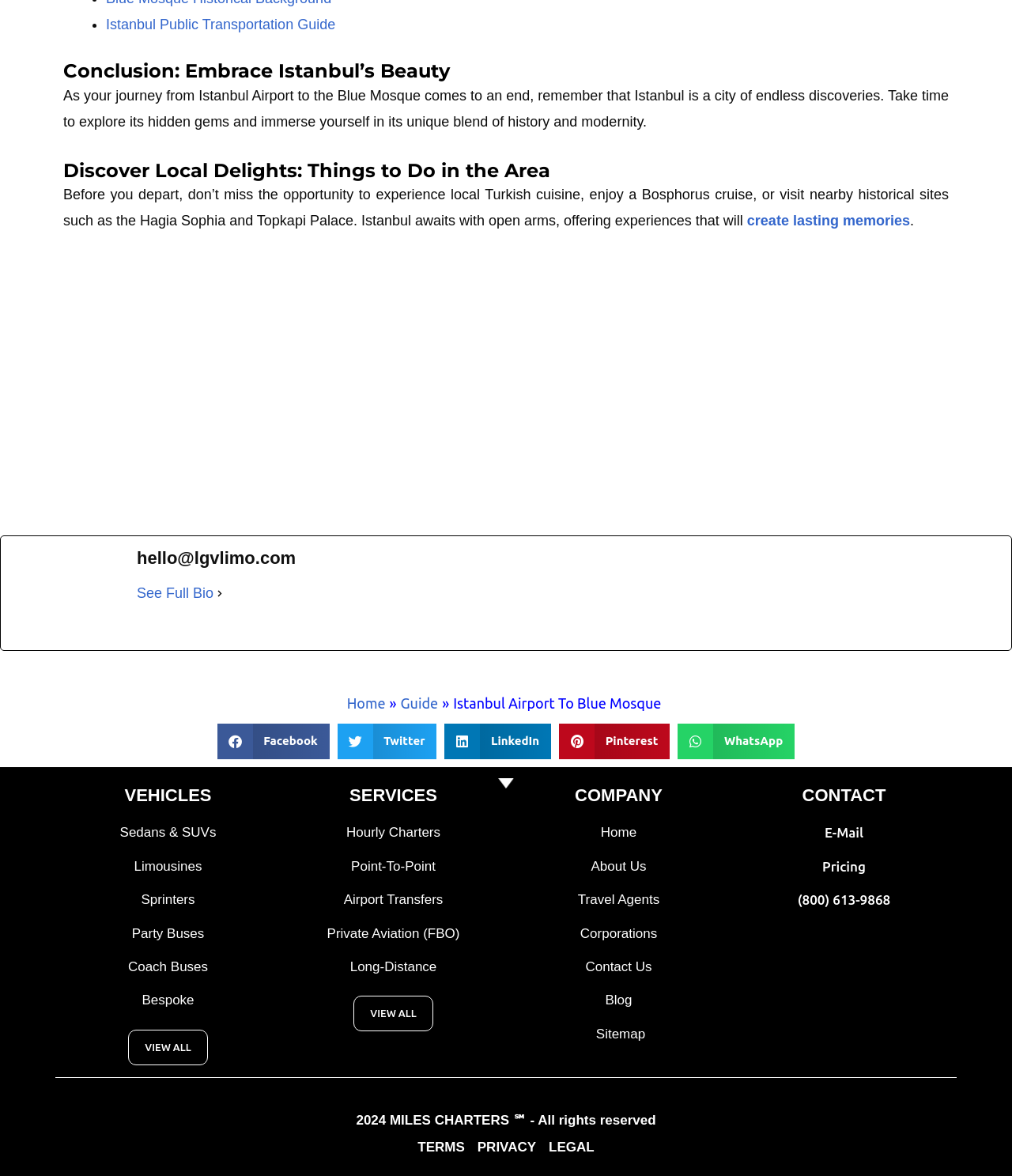Locate the bounding box coordinates of the area to click to fulfill this instruction: "Contact us via email". The bounding box should be presented as four float numbers between 0 and 1, in the order [left, top, right, bottom].

[0.723, 0.698, 0.945, 0.719]